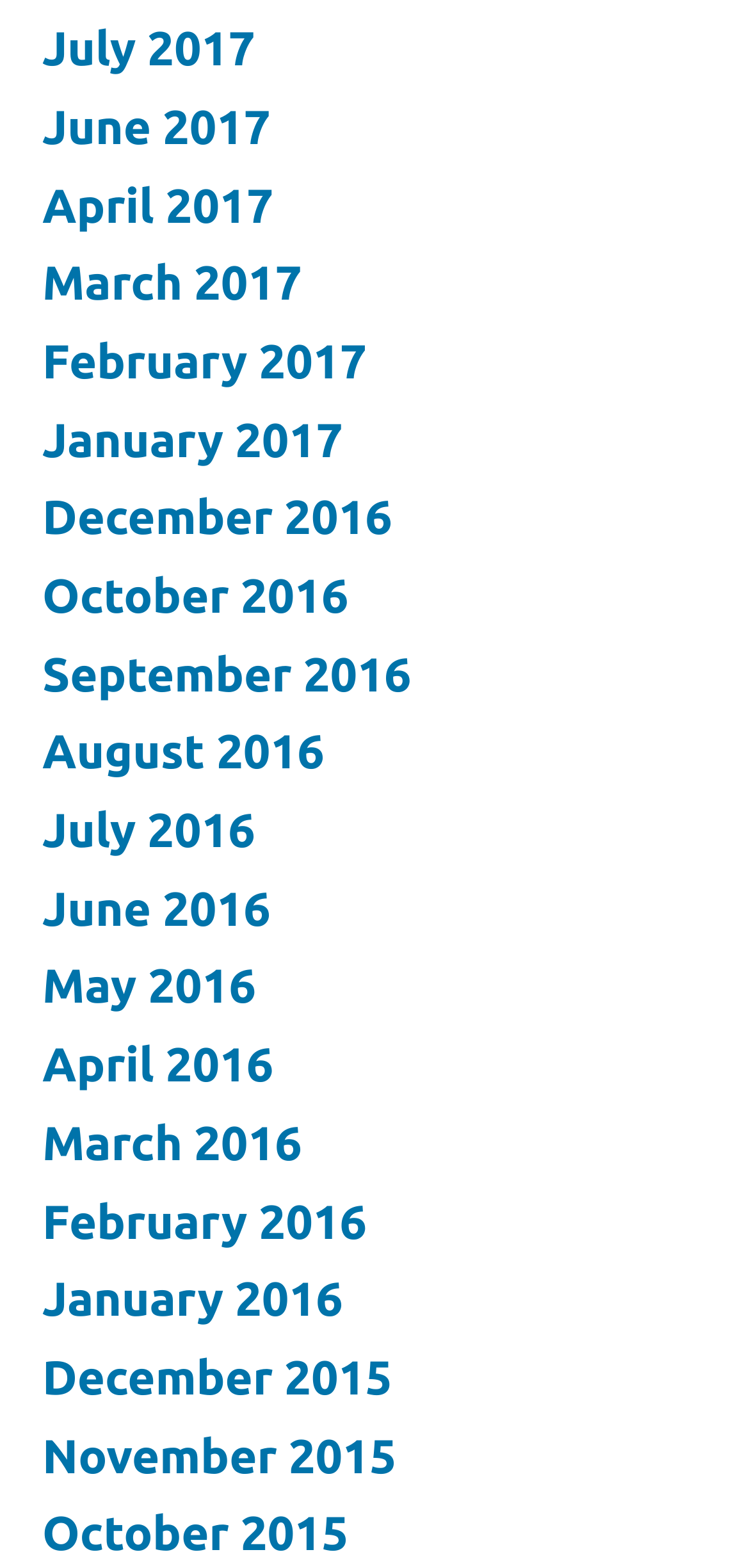How many links are there in total?
Answer with a single word or phrase, using the screenshot for reference.

24